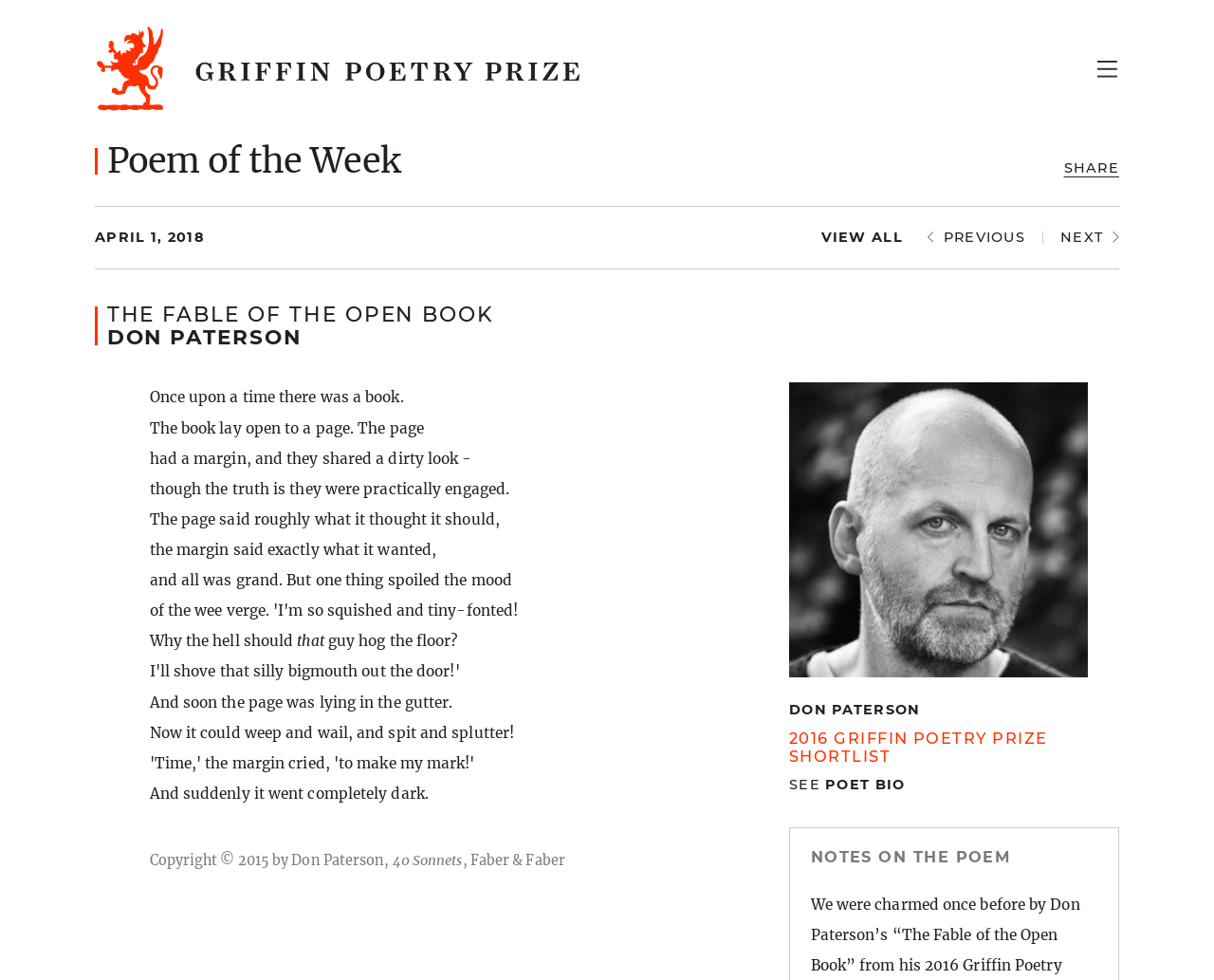Using the element description: "Poet Bio", determine the bounding box coordinates. The coordinates should be in the format [left, top, right, bottom], with values between 0 and 1.

[0.68, 0.792, 0.746, 0.809]